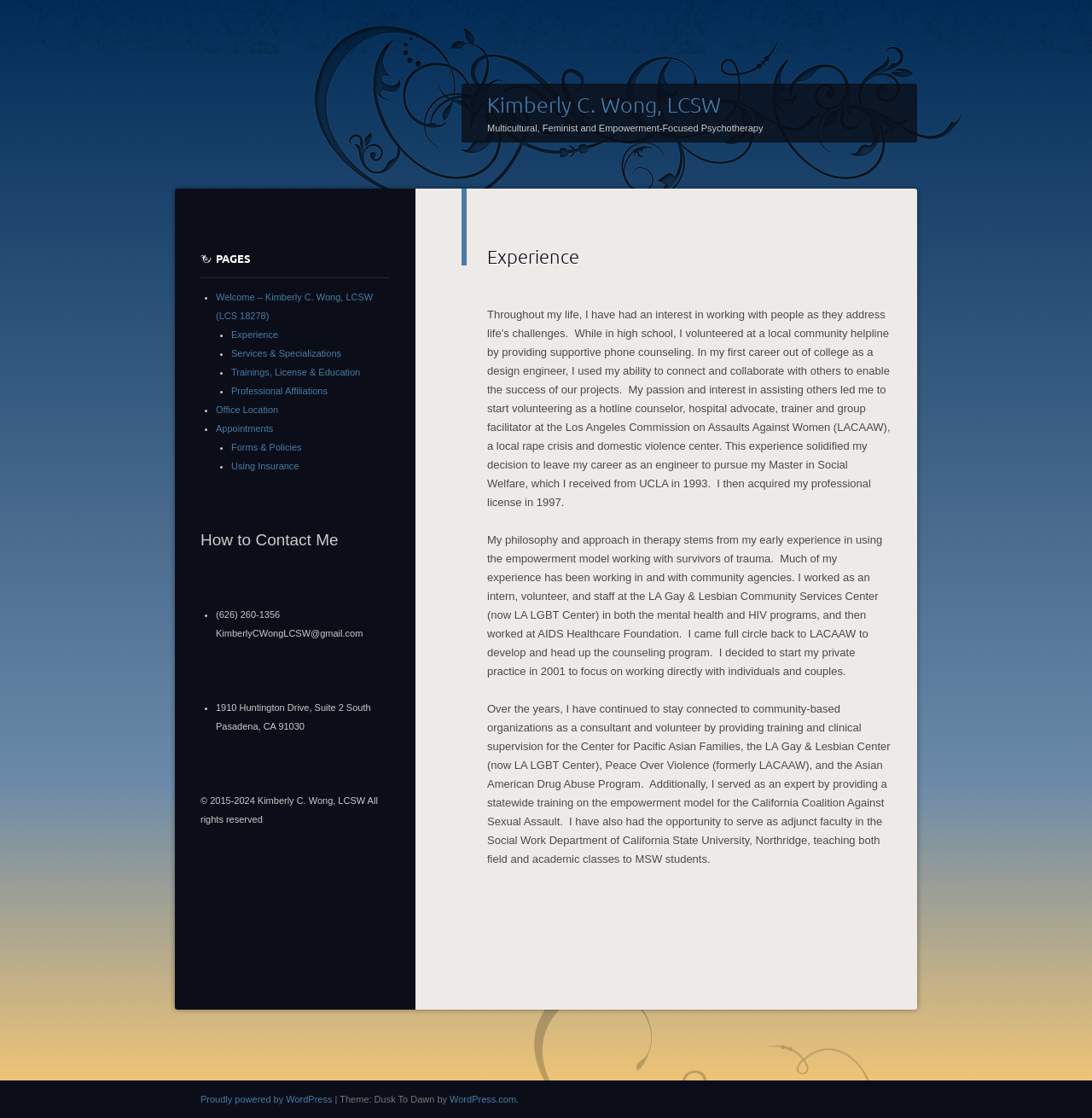Pinpoint the bounding box coordinates of the clickable element to carry out the following instruction: "Click on the link to view the welcome page."

[0.198, 0.261, 0.342, 0.287]